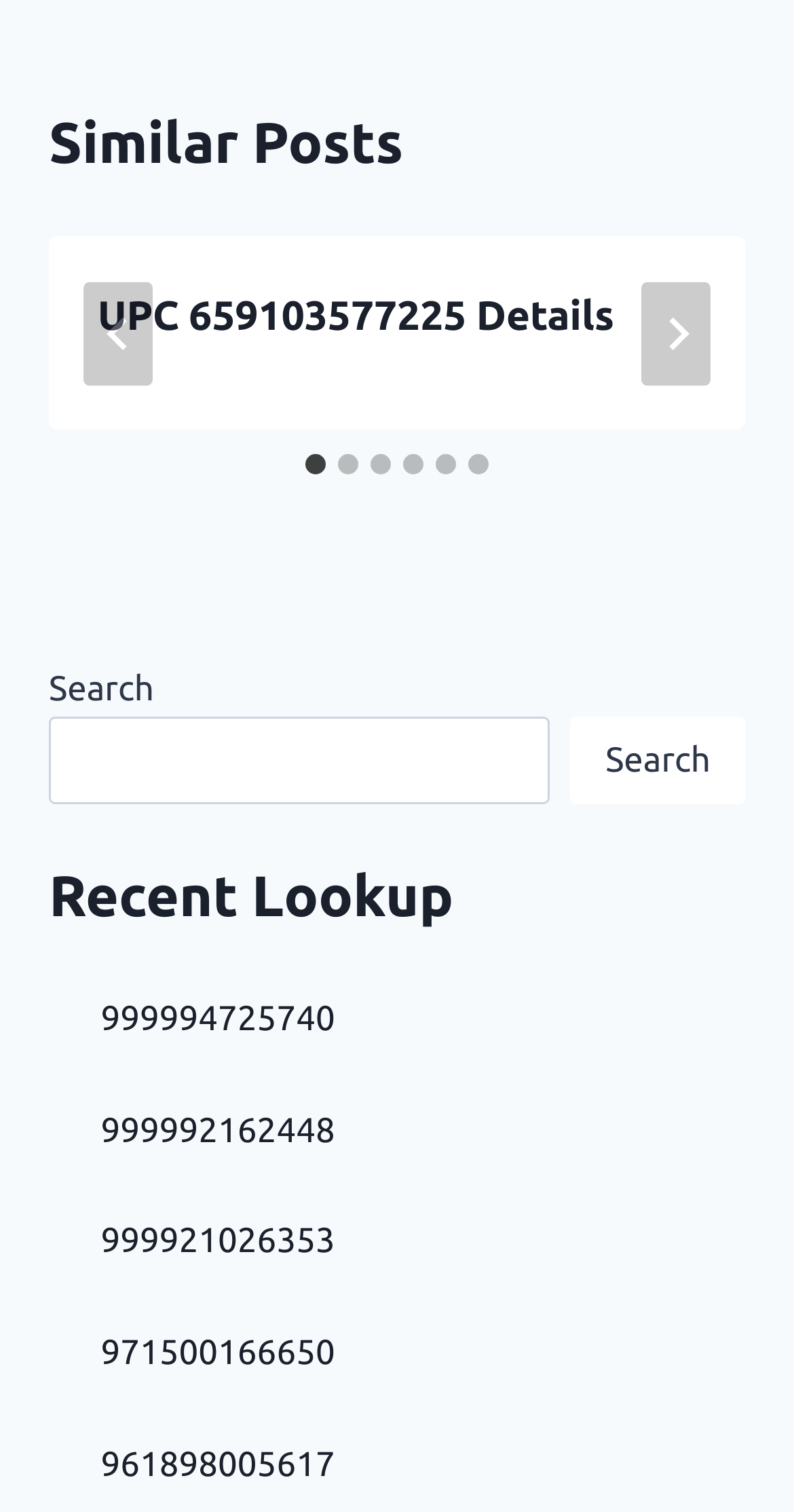Provide the bounding box for the UI element matching this description: "aria-label="Go to slide 6"".

[0.59, 0.301, 0.615, 0.314]